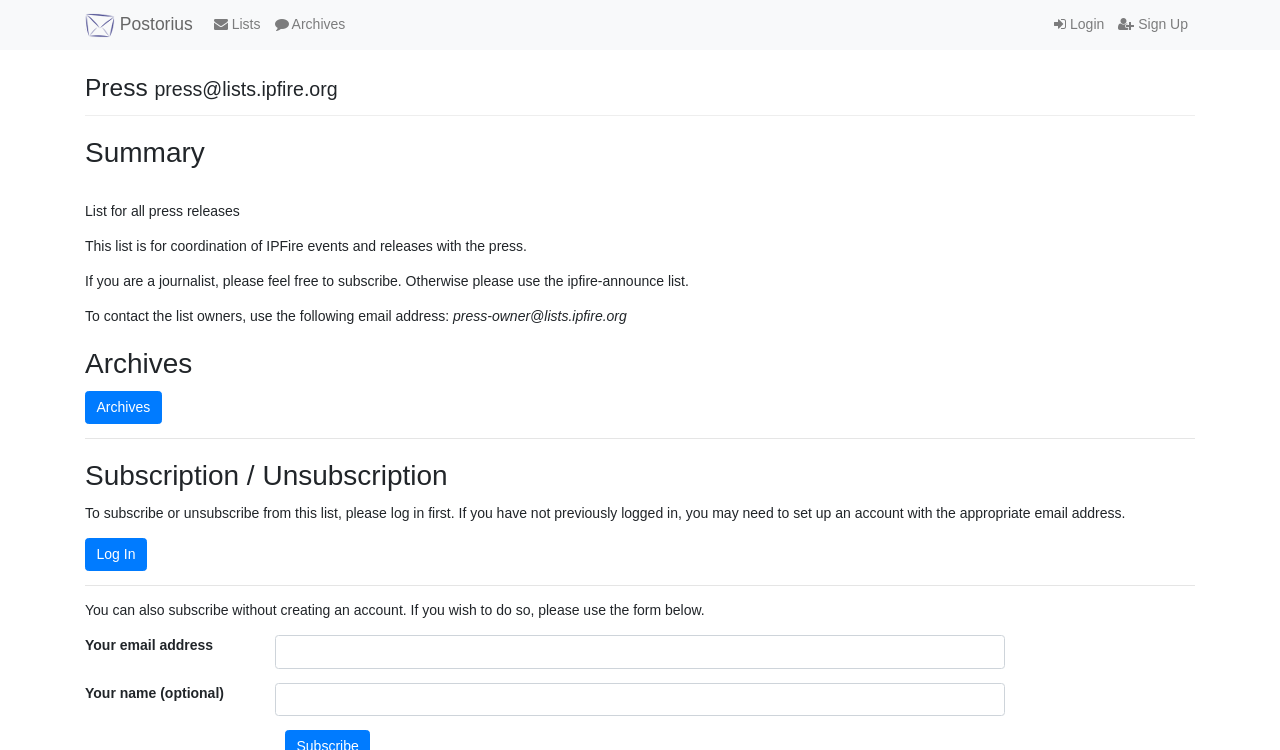Locate the bounding box coordinates of the element I should click to achieve the following instruction: "Enter your name".

[0.215, 0.91, 0.785, 0.955]